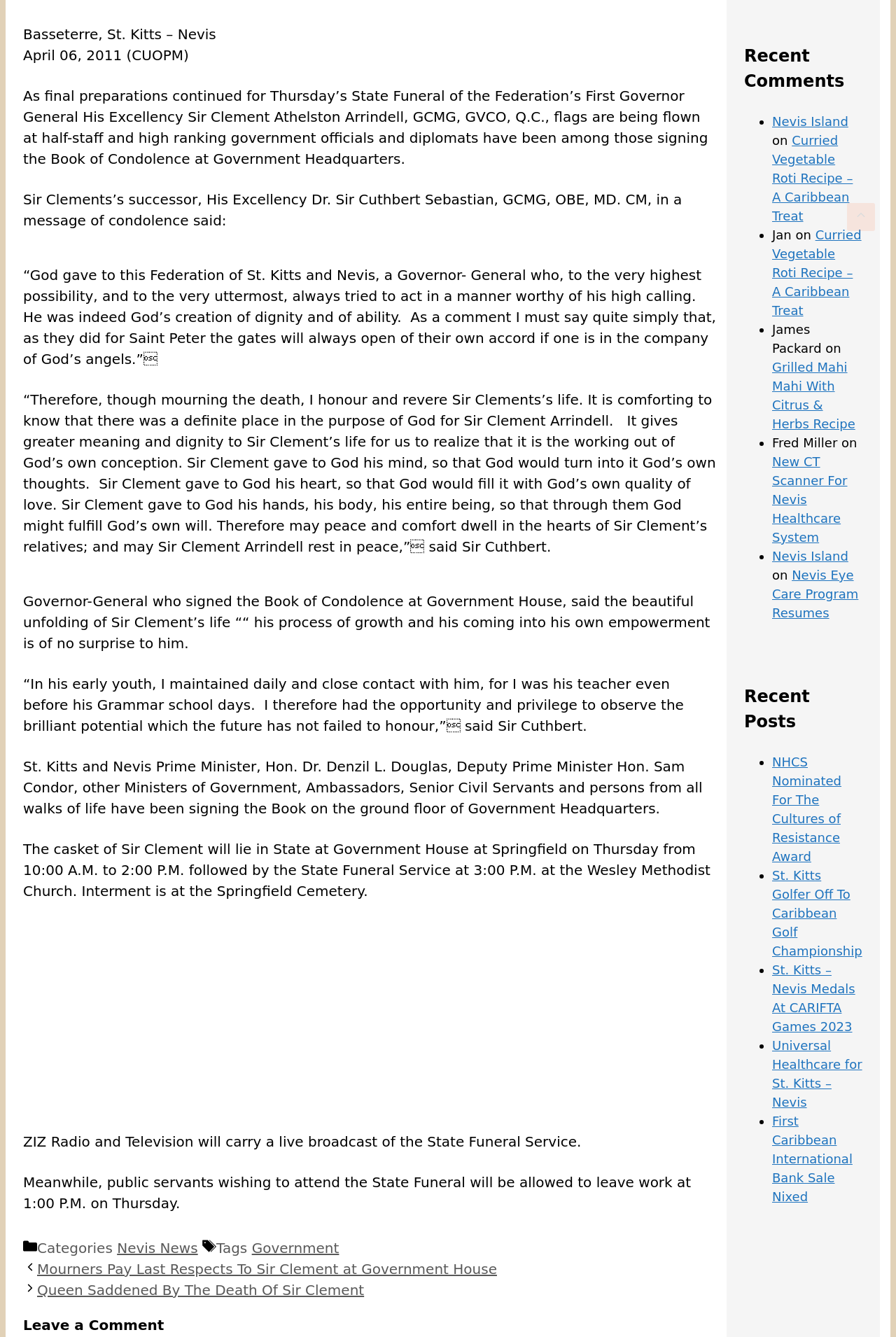Please identify the bounding box coordinates of the clickable region that I should interact with to perform the following instruction: "View recent posts". The coordinates should be expressed as four float numbers between 0 and 1, i.e., [left, top, right, bottom].

[0.83, 0.511, 0.962, 0.549]